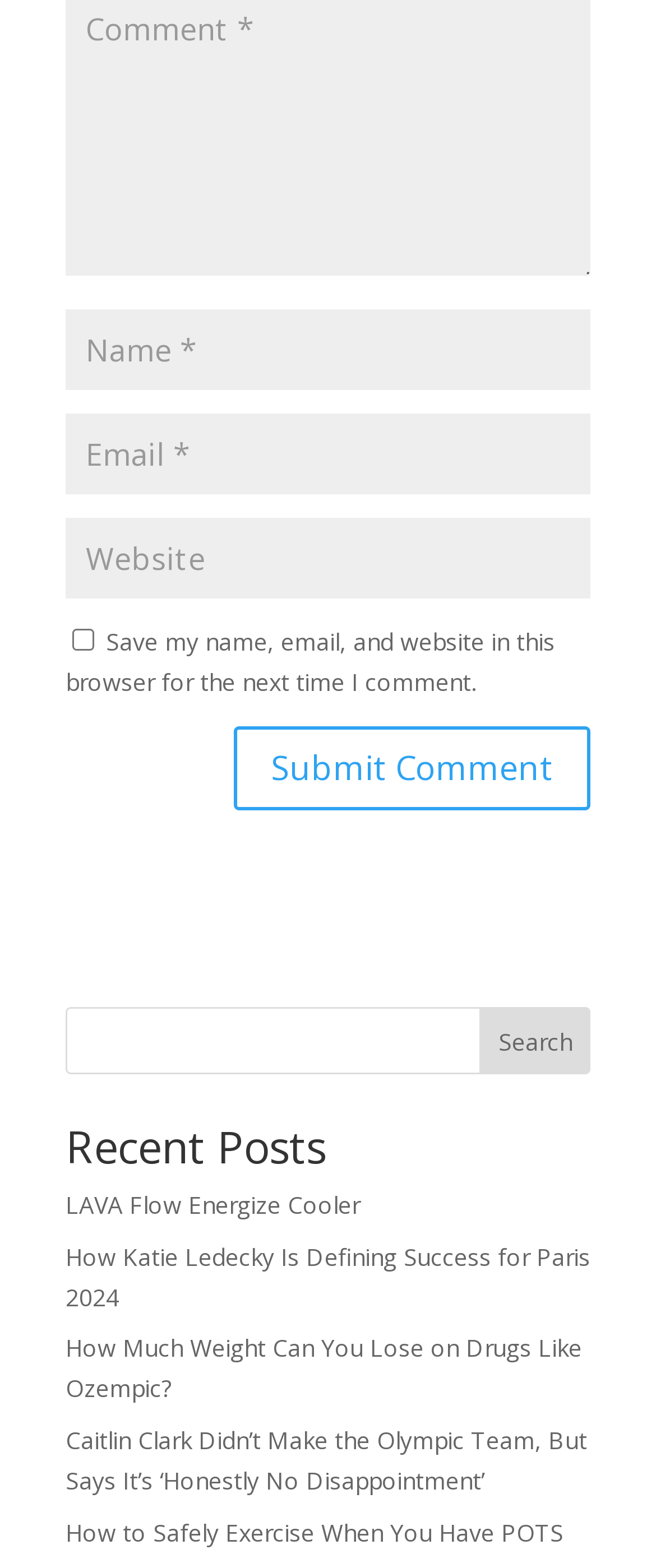What is the purpose of the first textbox?
Refer to the image and provide a concise answer in one word or phrase.

Comment